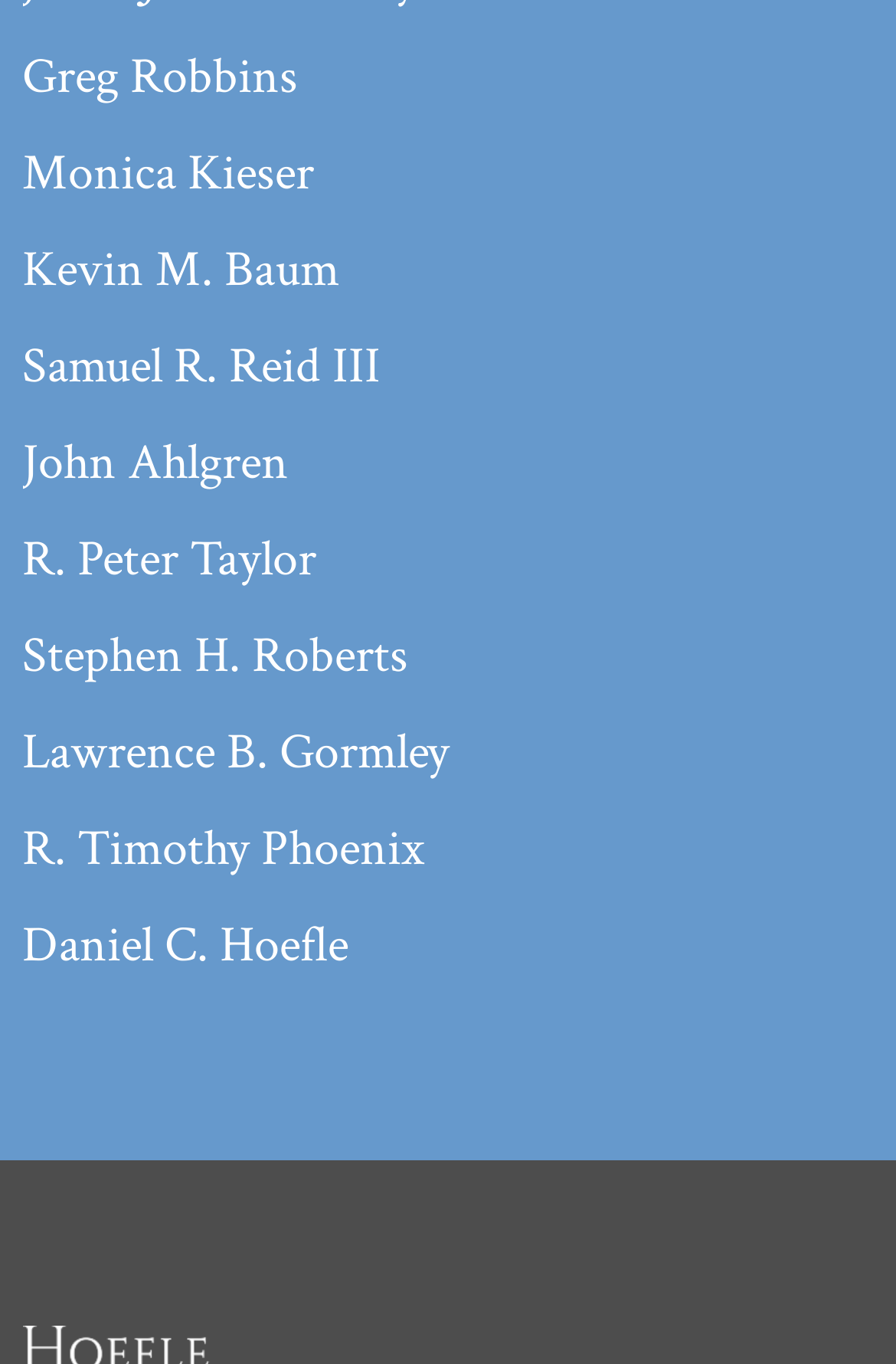Can you find the bounding box coordinates for the element that needs to be clicked to execute this instruction: "access John Ahlgren's page"? The coordinates should be given as four float numbers between 0 and 1, i.e., [left, top, right, bottom].

[0.025, 0.305, 0.975, 0.376]